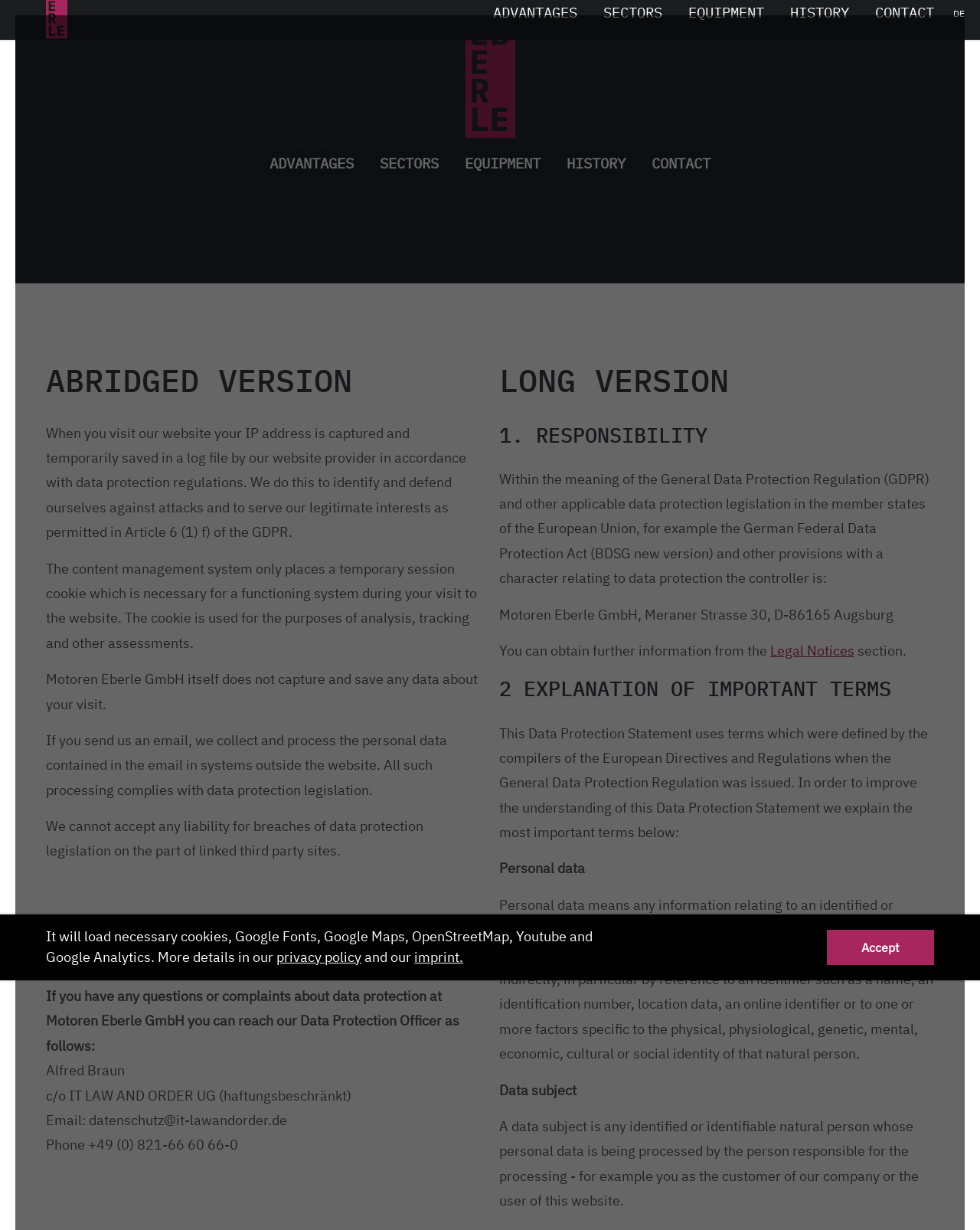Identify the bounding box coordinates for the element that needs to be clicked to fulfill this instruction: "Learn about company history". Provide the coordinates in the format of four float numbers between 0 and 1: [left, top, right, bottom].

[0.578, 0.112, 0.638, 0.153]